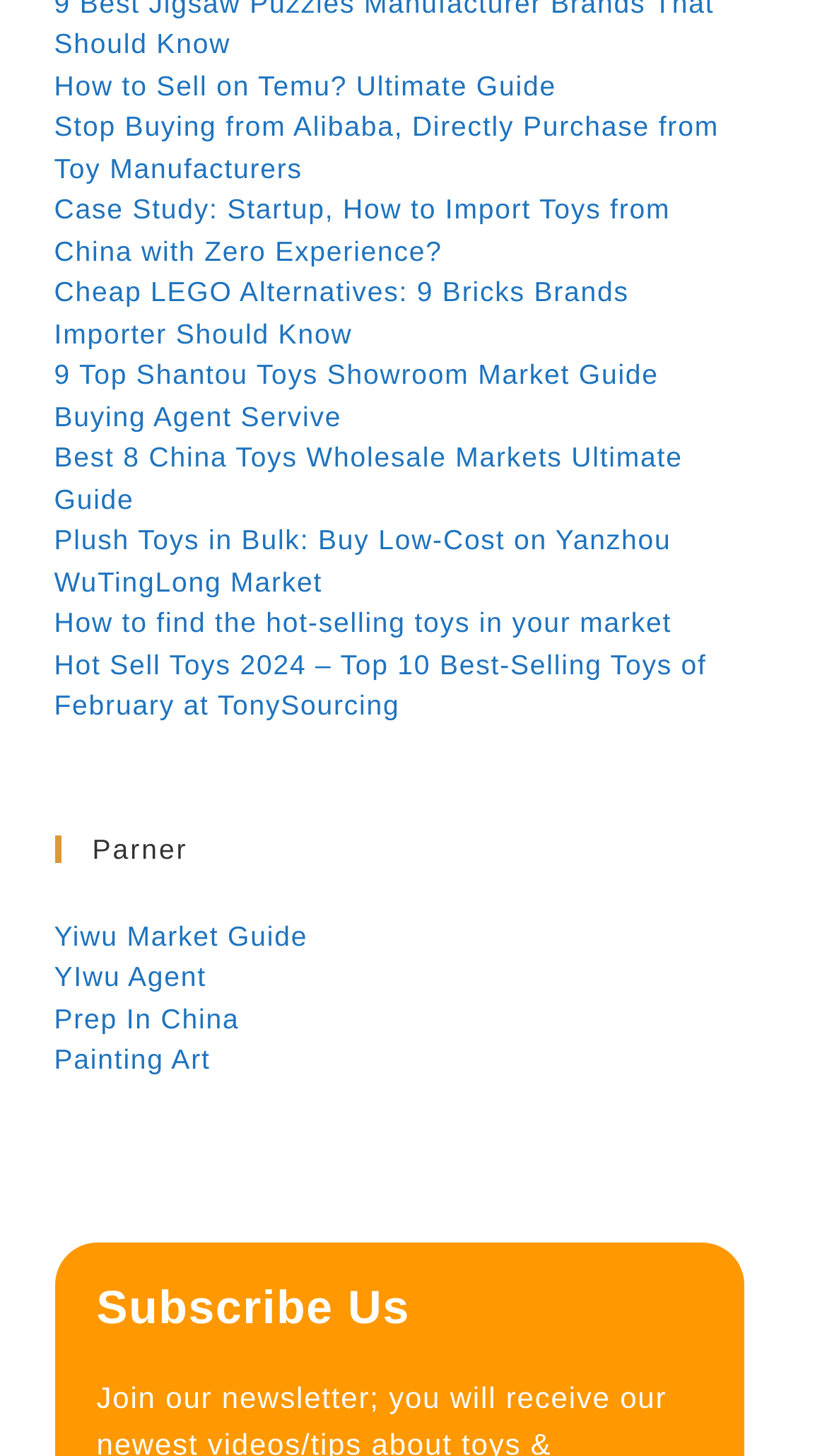Find and indicate the bounding box coordinates of the region you should select to follow the given instruction: "Read the privacy policy".

None